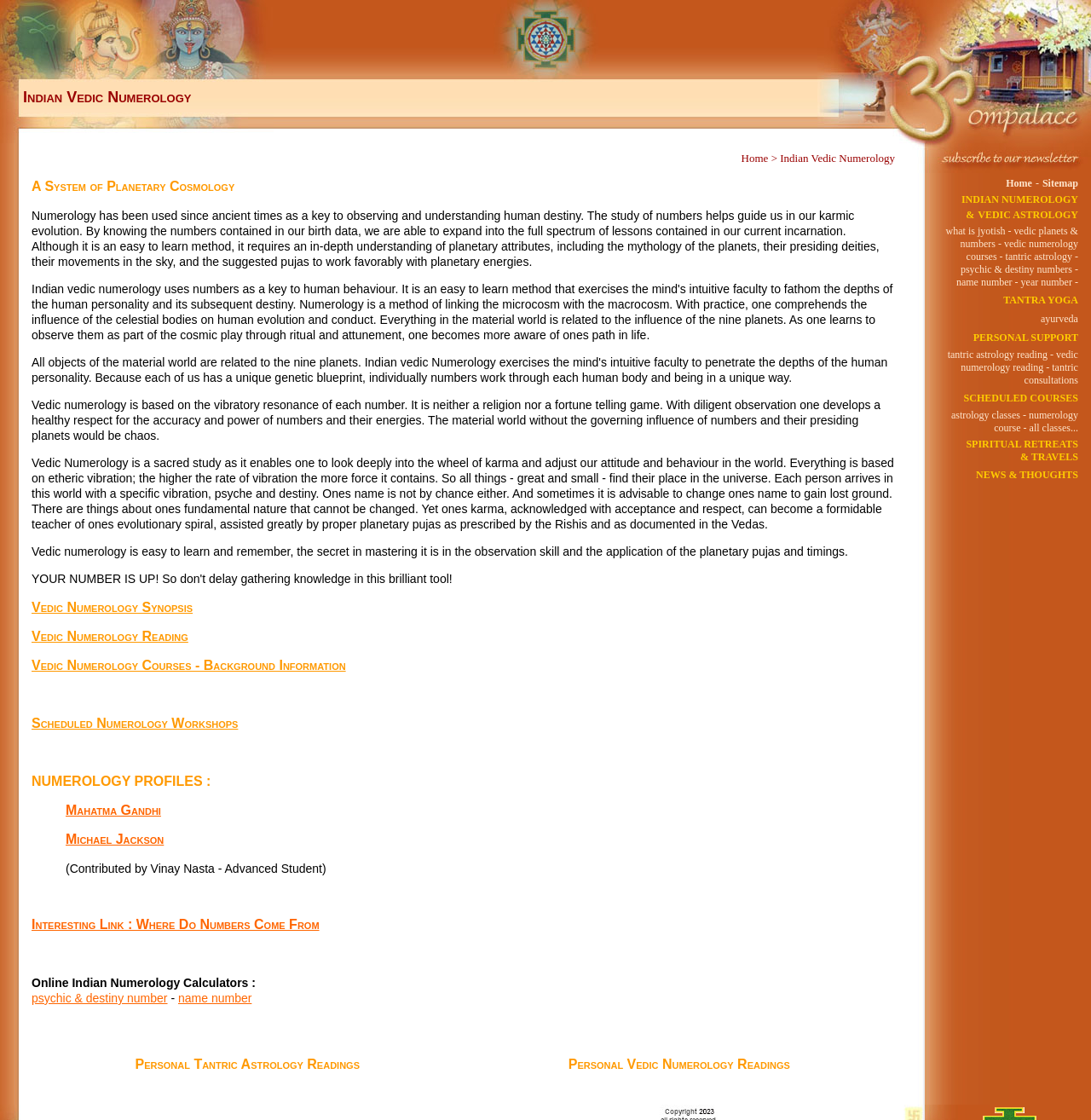Using the webpage screenshot, find the UI element described by Home. Provide the bounding box coordinates in the format (top-left x, top-left y, bottom-right x, bottom-right y), ensuring all values are floating point numbers between 0 and 1.

[0.922, 0.158, 0.946, 0.169]